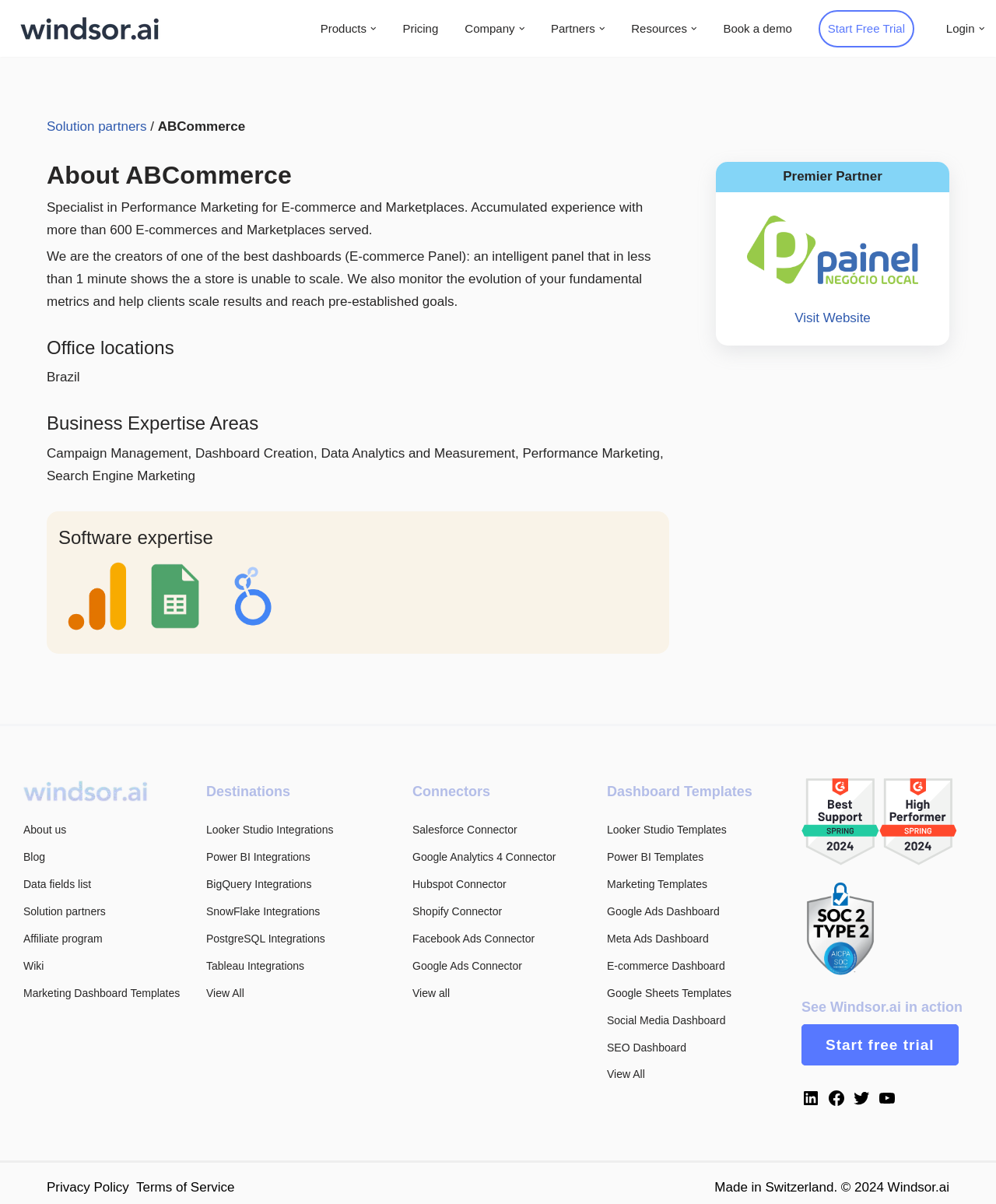Please identify the bounding box coordinates of the clickable area that will fulfill the following instruction: "Start a free trial". The coordinates should be in the format of four float numbers between 0 and 1, i.e., [left, top, right, bottom].

[0.805, 0.851, 0.962, 0.885]